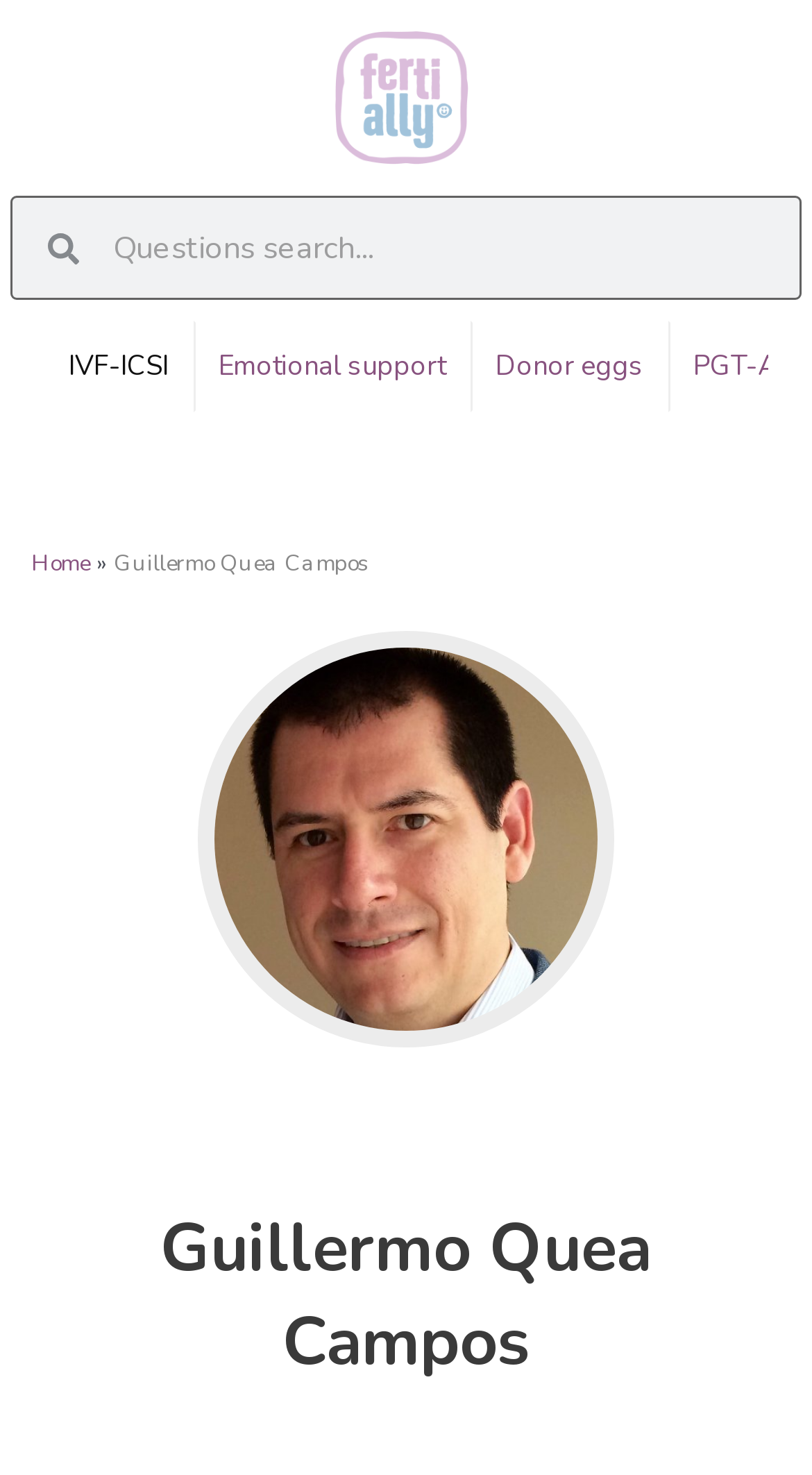Give a one-word or phrase response to the following question: How many buttons are there on the top section of the webpage?

2